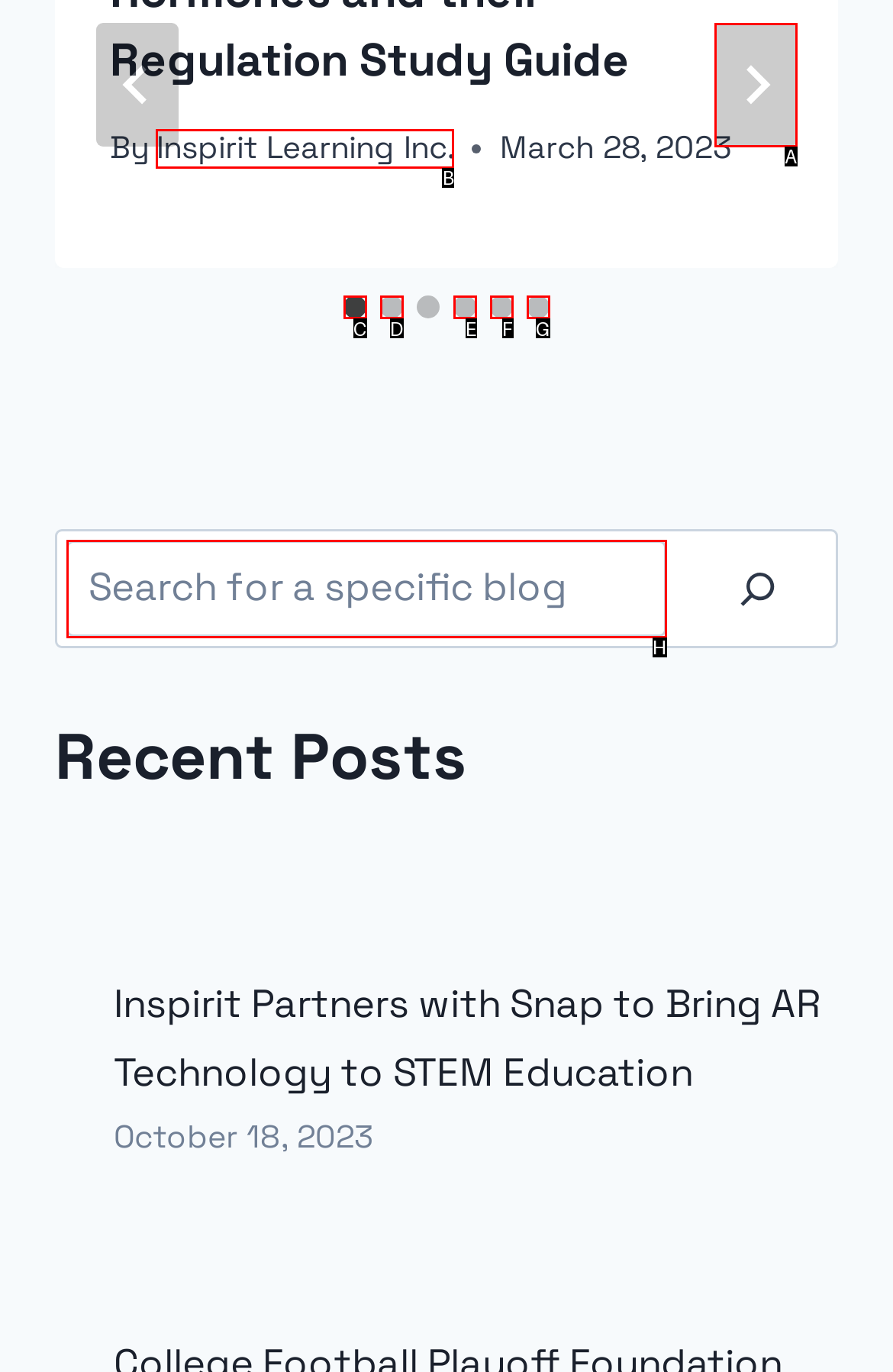Identify the option that corresponds to the given description: aria-label="Next". Reply with the letter of the chosen option directly.

A